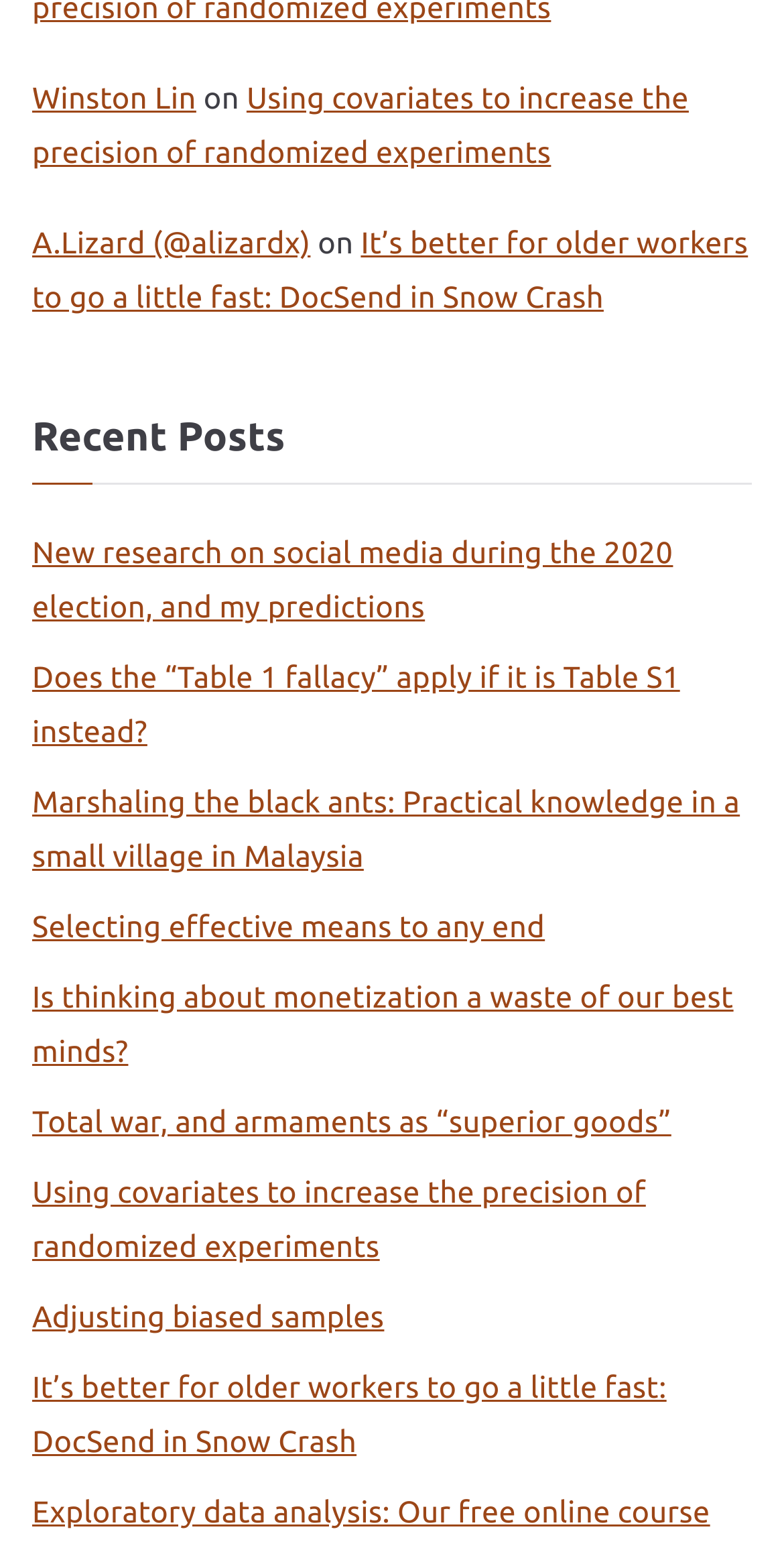Predict the bounding box of the UI element based on this description: "Adjusting biased samples".

[0.041, 0.827, 0.49, 0.862]